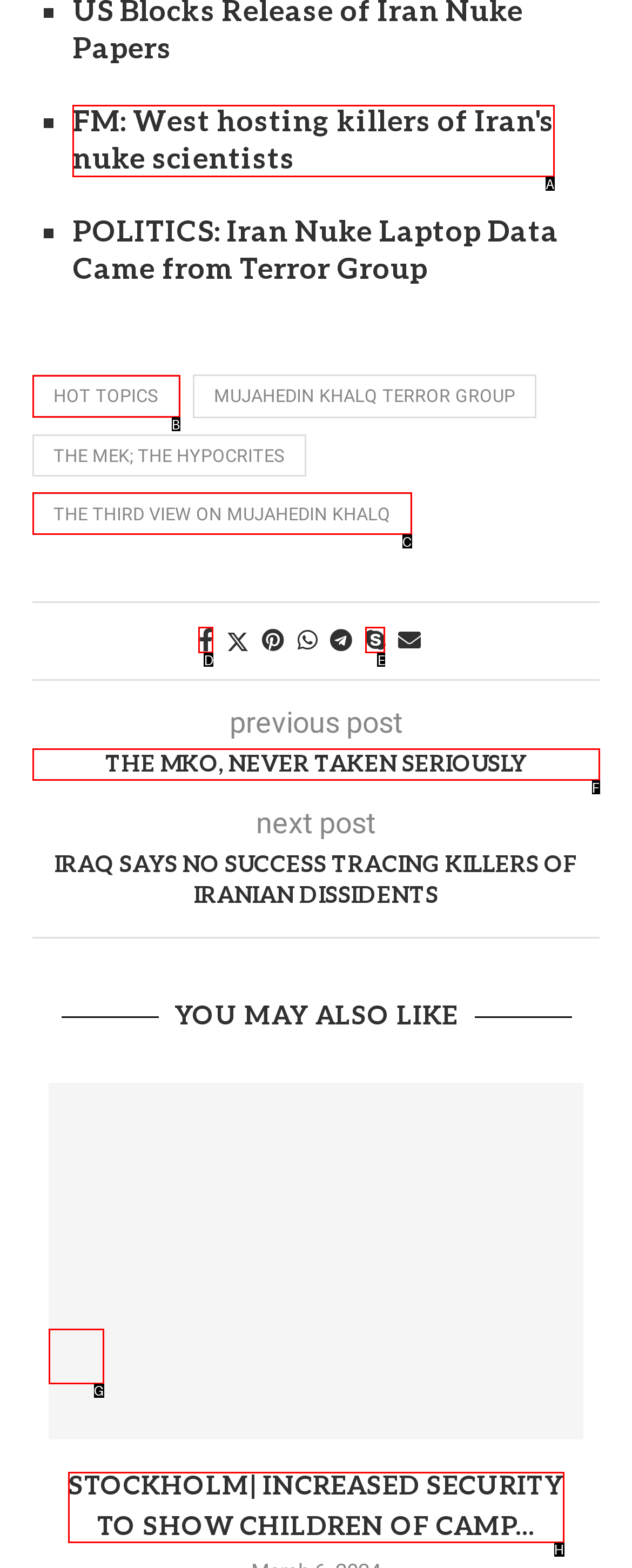Identify the letter of the option that should be selected to accomplish the following task: Click on 'FM: West hosting killers of Iran's nuke scientists'. Provide the letter directly.

A